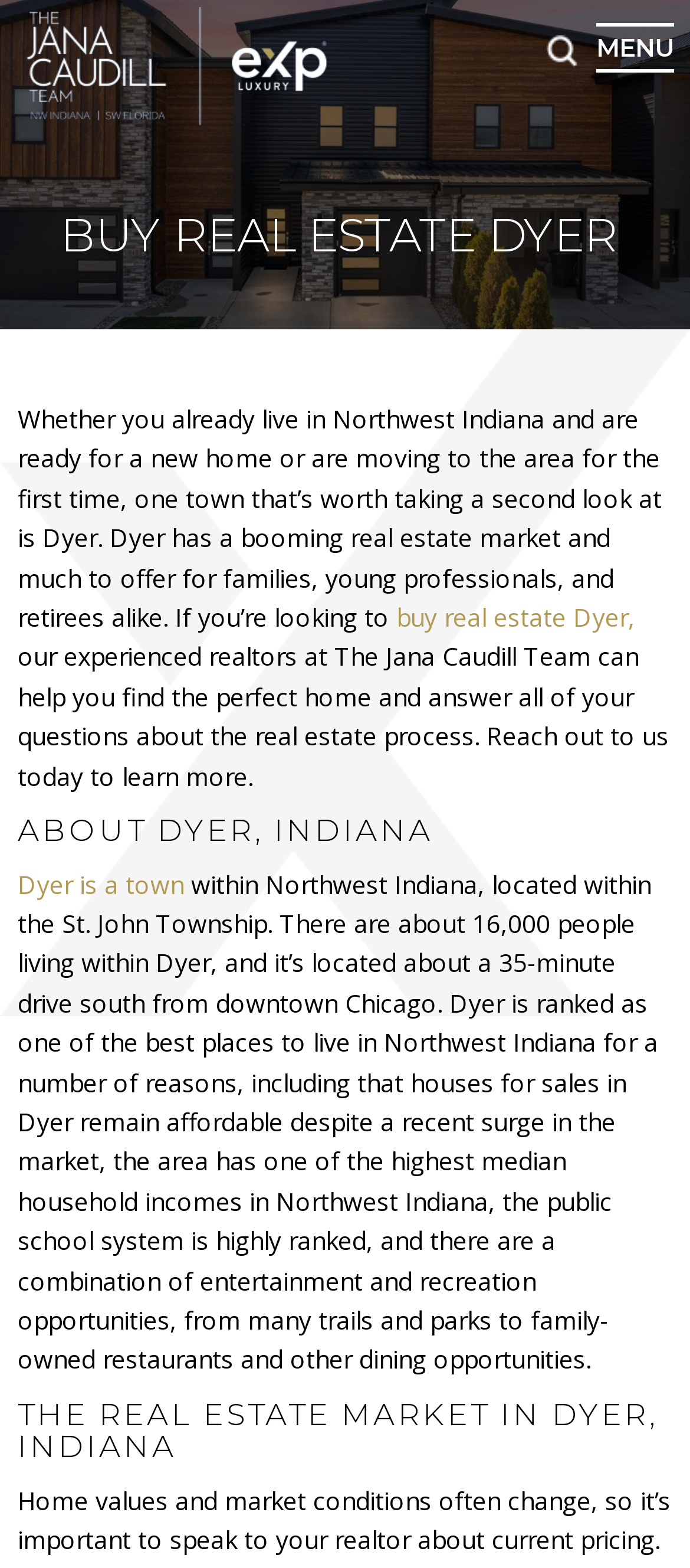What is the purpose of the 'Clear' button?
Based on the image, give a concise answer in the form of a single word or short phrase.

To clear a field